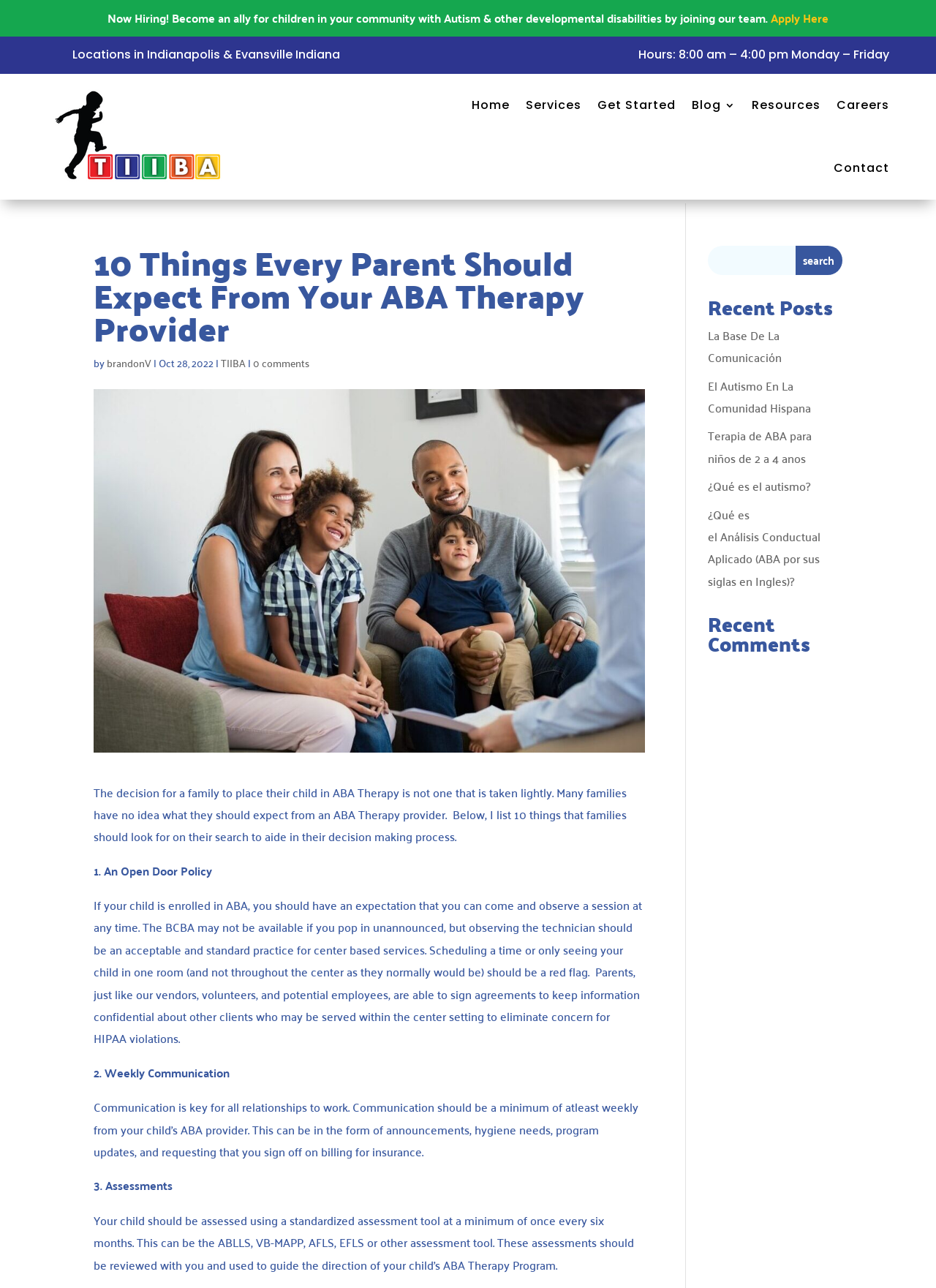Detail the features and information presented on the webpage.

This webpage appears to be a blog post from an ABA Therapy provider, with the title "10 Things Every Parent Should Expect From Your ABA Therapy Provider". The page is divided into several sections, with a prominent heading at the top and a search bar at the top right corner.

At the top of the page, there is a call-to-action banner "Now Hiring! Become an ally for children in your community with Autism & other developmental disabilities by joining our team" with an "Apply Here" link next to it. Below this, there are two tables with information about the provider's locations and hours of operation.

The main content of the page is the blog post, which starts with an introduction explaining the importance of knowing what to expect from an ABA Therapy provider. The post is divided into 10 sections, each highlighting a key aspect that families should look for when searching for an ABA Therapy provider. These sections include topics such as an open-door policy, weekly communication, assessments, and more. Each section has a brief description and explanation.

On the right side of the page, there are several links to other pages on the website, including "Home", "Services", "Get Started", "Blog", "Resources", "Careers", and "Contact". There is also a section titled "Recent Posts" with links to other blog posts, and another section titled "Recent Comments".

At the bottom of the page, there is a small image and a link to the provider's social media or contact page. Overall, the page is well-organized and easy to navigate, with clear headings and concise text.